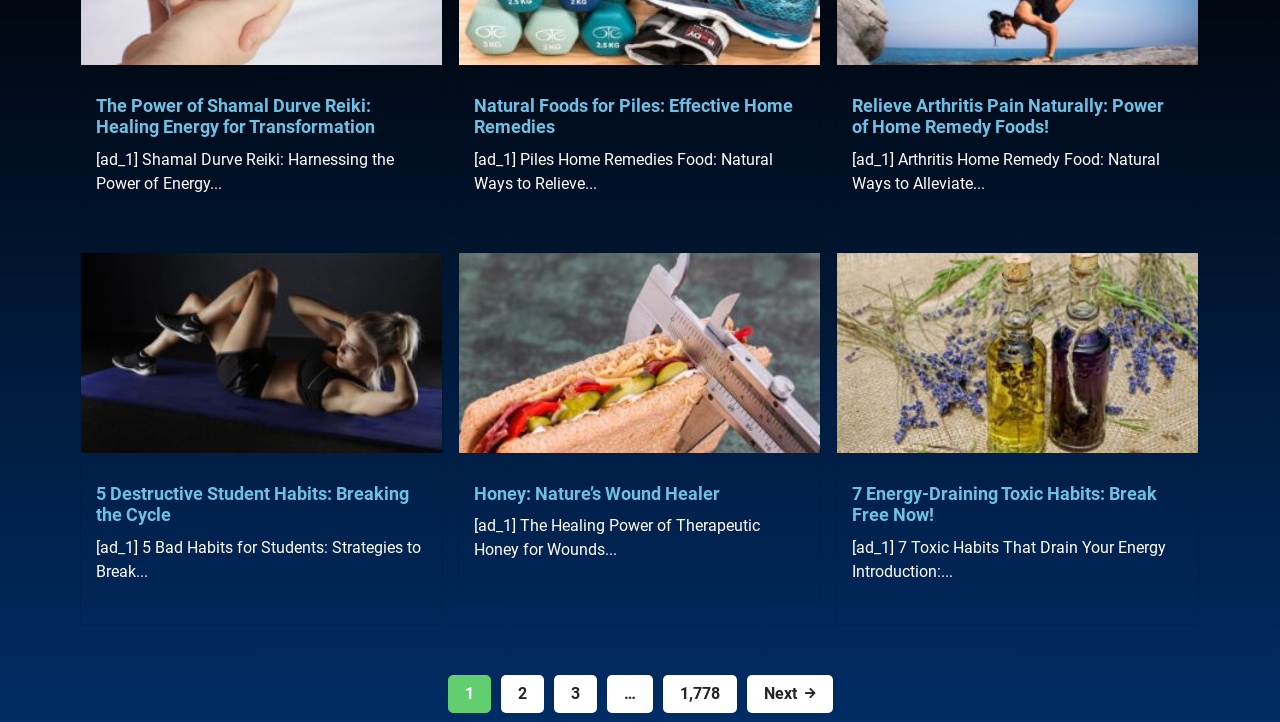What is the topic of the first article?
Could you please answer the question thoroughly and with as much detail as possible?

The first article's heading is 'The Power of Shamal Durve Reiki: Healing Energy for Transformation', which suggests that the topic of the article is Shamal Durve Reiki.